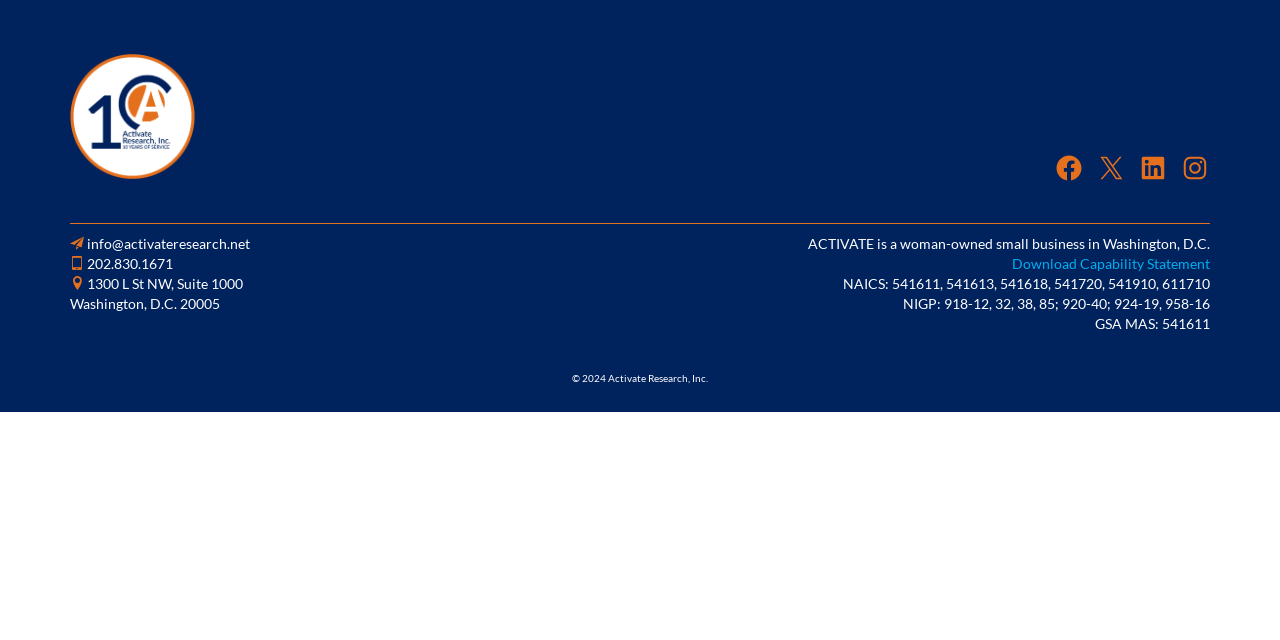Give the bounding box coordinates for the element described by: "Facebook".

[0.823, 0.238, 0.847, 0.285]